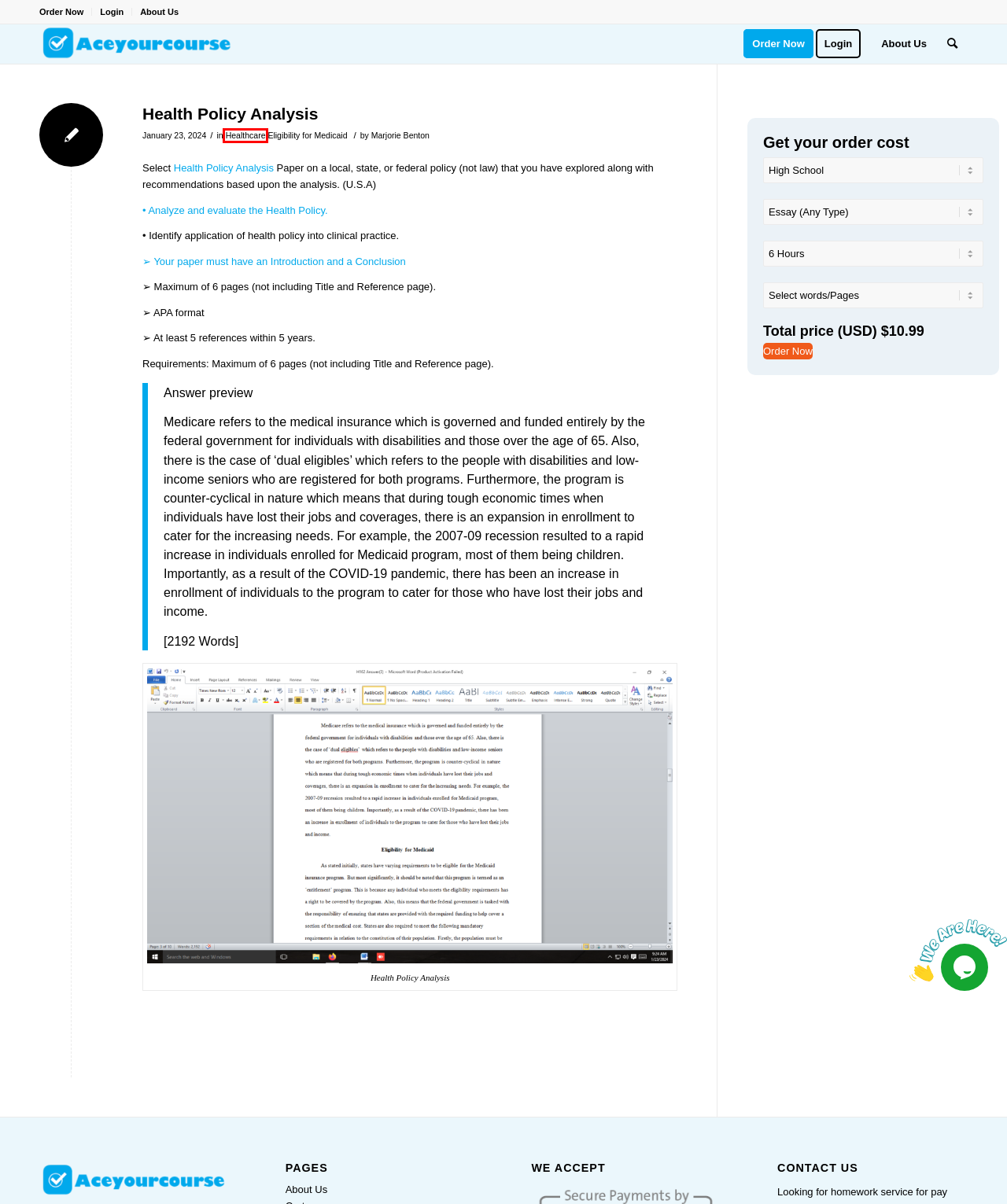Examine the screenshot of a webpage with a red bounding box around an element. Then, select the webpage description that best represents the new page after clicking the highlighted element. Here are the descriptions:
A. Home - Ace Your Course
B. Healthcare Archives - Ace Your Course
C. Marjorie Benton, Author at Ace Your Course
D. Home - FundFuture.us
E. Health Policy Analysis - Ace Your Course
F. About Us - Ace Your Course
G. Cart - Ace Your Course
H. Drug Abuse Among Youths - Ace Your Course

B